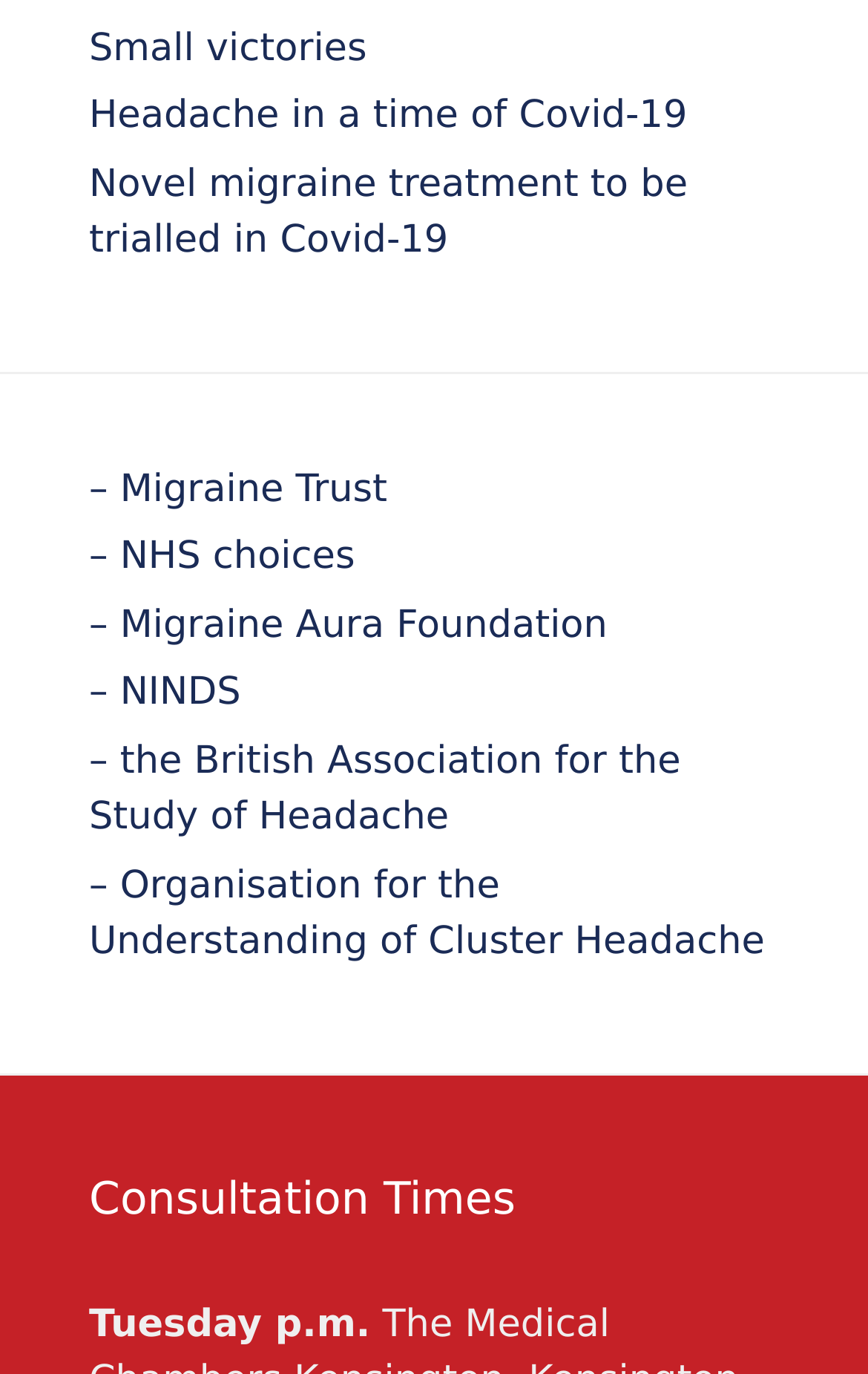Pinpoint the bounding box coordinates of the clickable element needed to complete the instruction: "View the 'Year 3' class page". The coordinates should be provided as four float numbers between 0 and 1: [left, top, right, bottom].

None